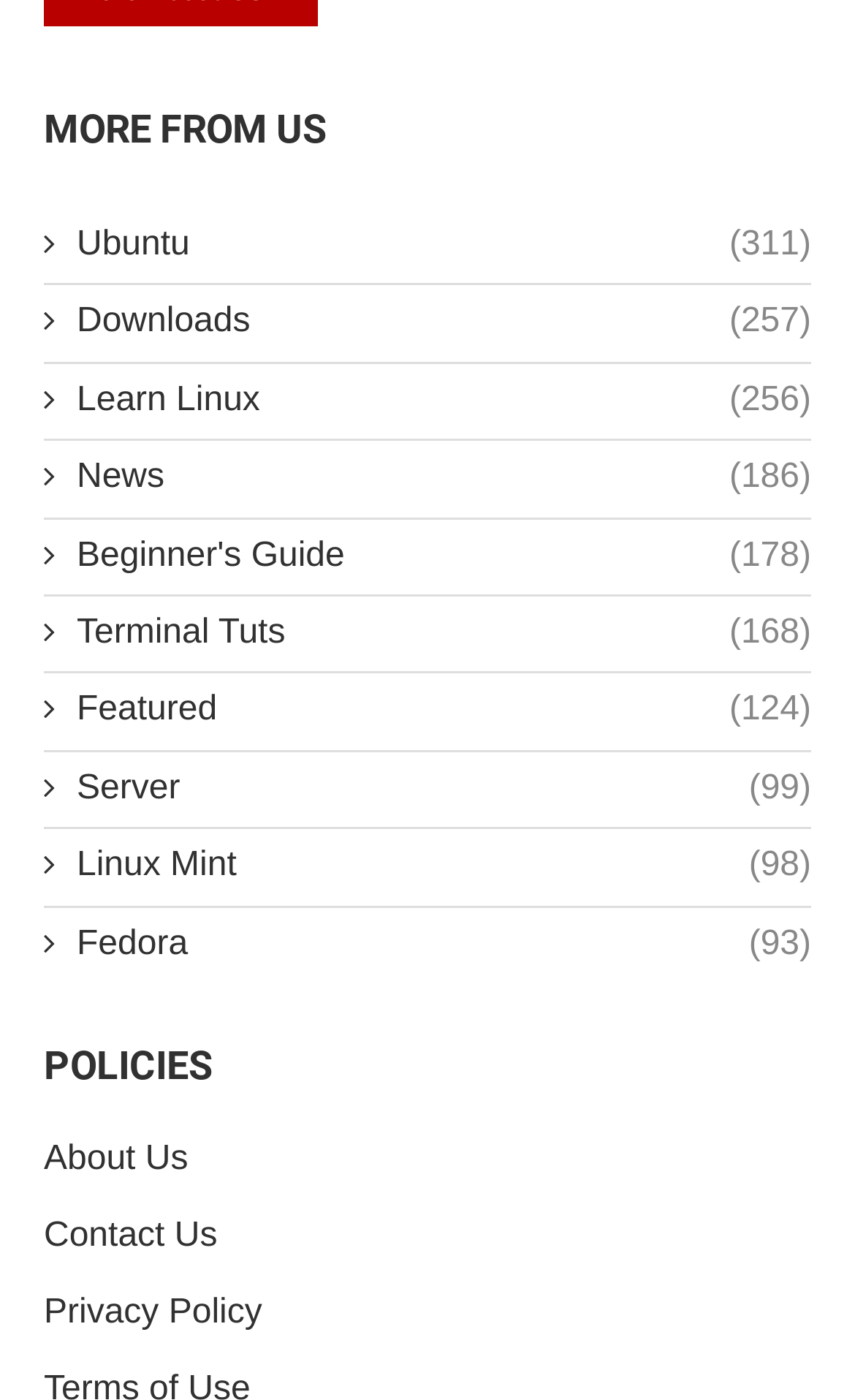Provide the bounding box coordinates of the HTML element described as: "Privacy Policy". The bounding box coordinates should be four float numbers between 0 and 1, i.e., [left, top, right, bottom].

[0.051, 0.926, 0.307, 0.951]